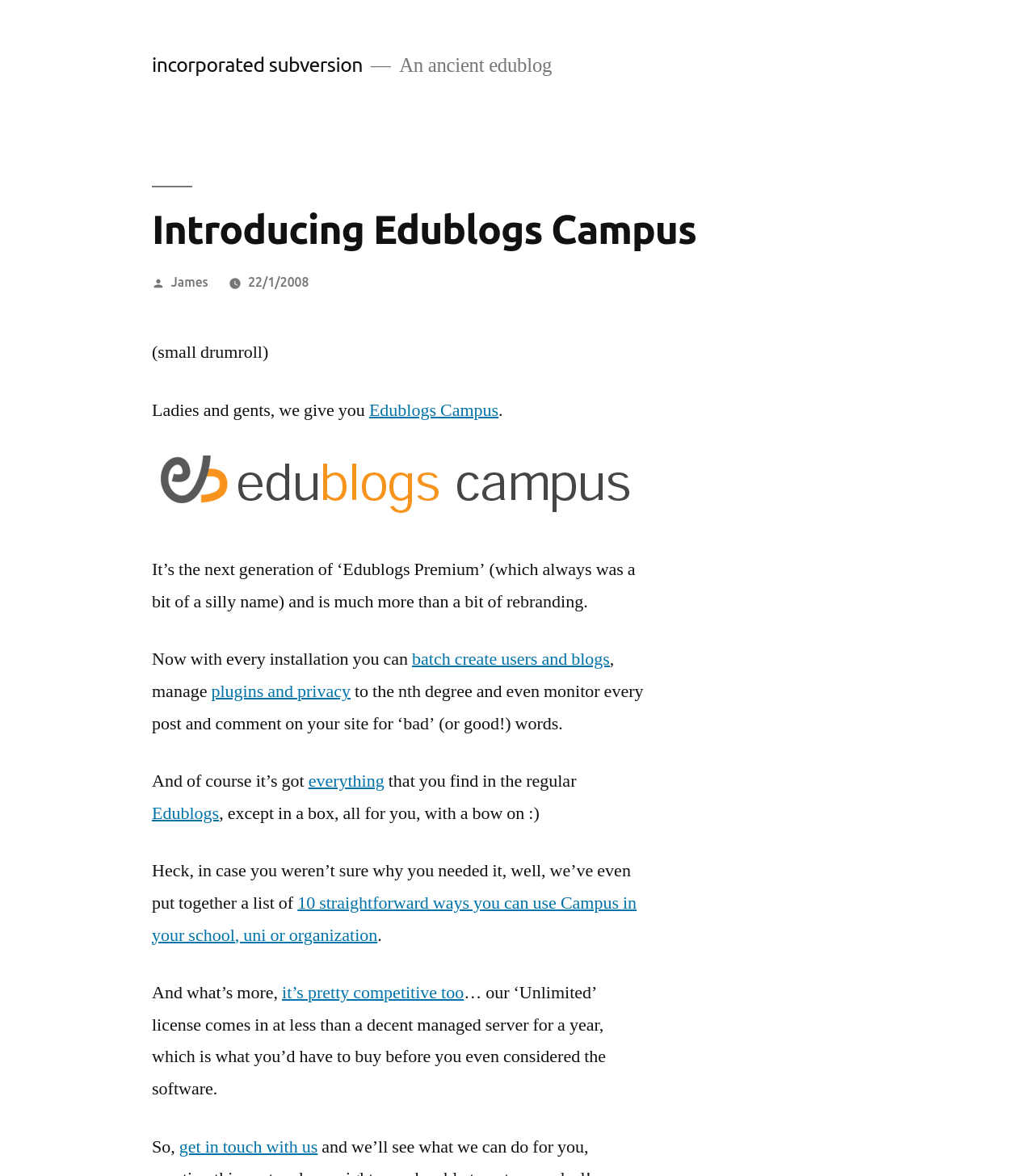Point out the bounding box coordinates of the section to click in order to follow this instruction: "Click on 'Edublogs Campus'".

[0.357, 0.339, 0.482, 0.359]